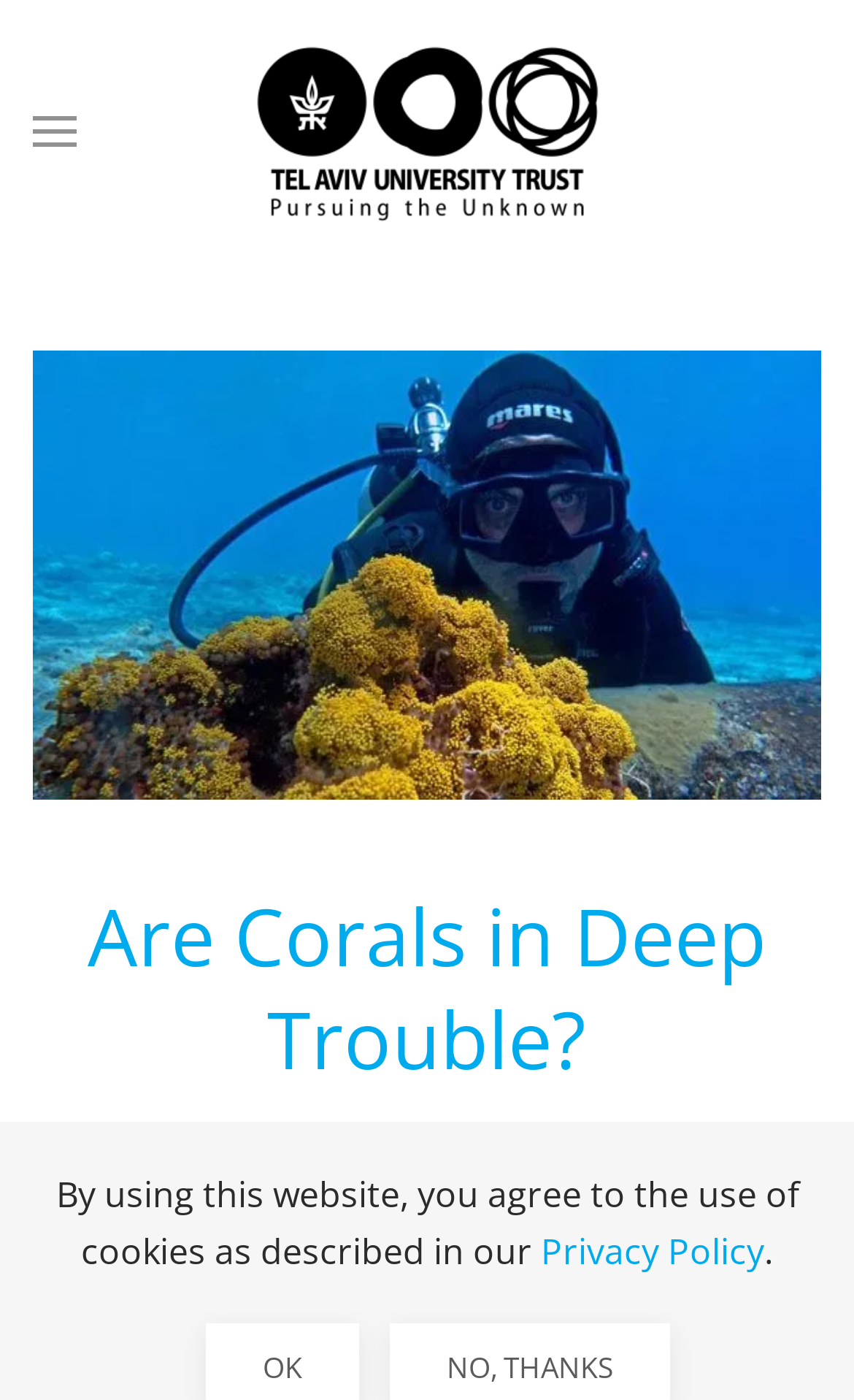Please specify the bounding box coordinates in the format (top-left x, top-left y, bottom-right x, bottom-right y), with values ranging from 0 to 1. Identify the bounding box for the UI component described as follows: Club Documents

None